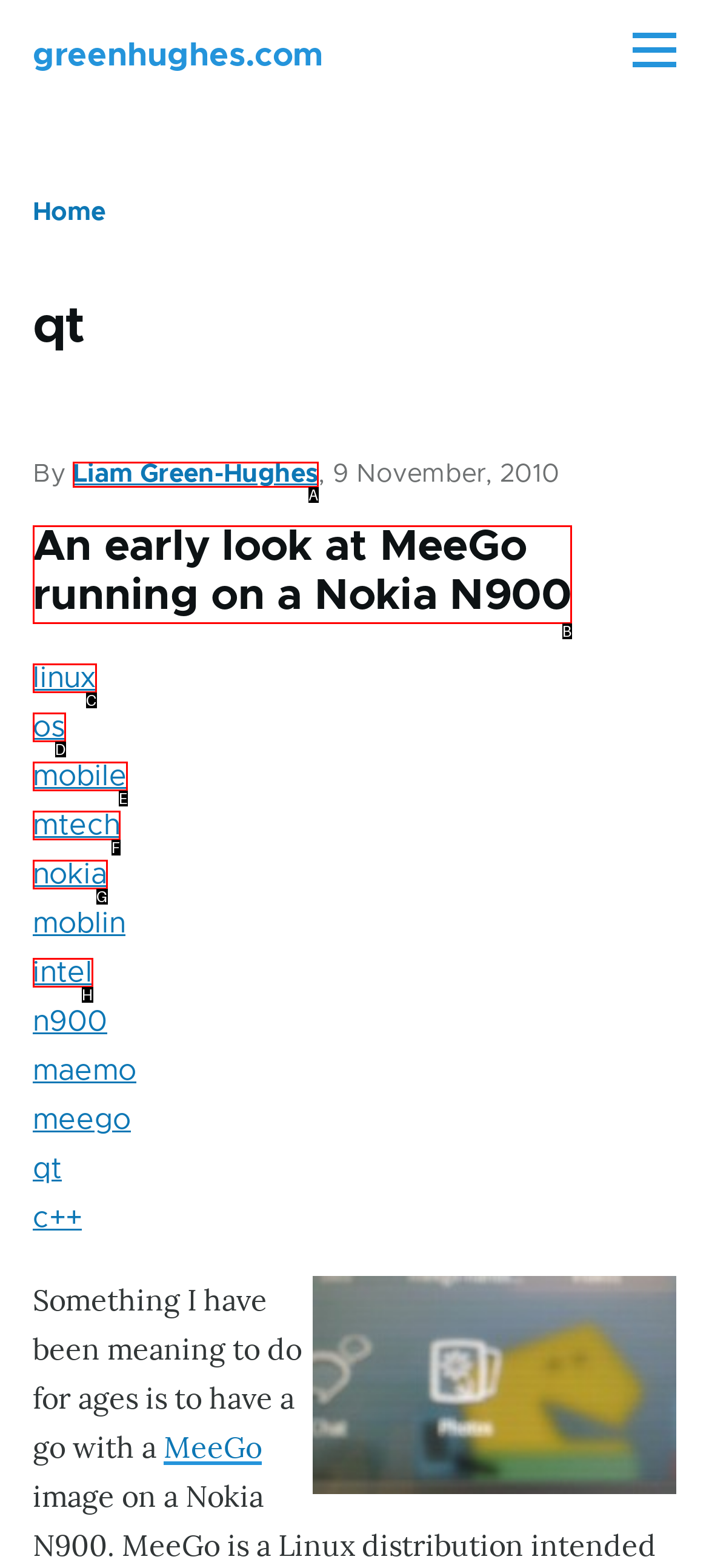Identify the UI element that corresponds to this description: Liam Green-Hughes
Respond with the letter of the correct option.

A